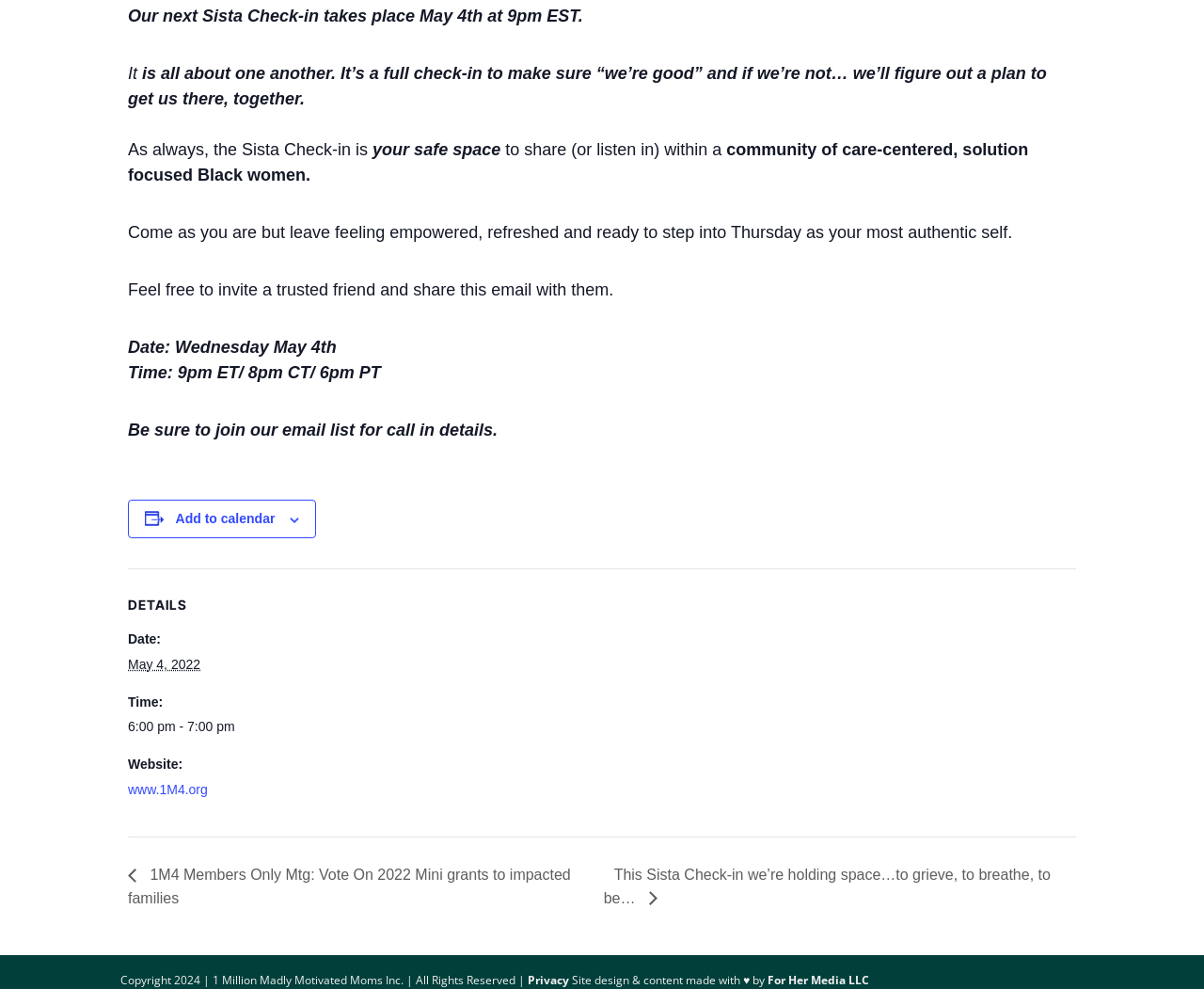From the details in the image, provide a thorough response to the question: What is the date of the Sista Check-in event?

I found the date of the Sista Check-in event by looking at the text 'Date: Wednesday May 4th' which is located at the top of the webpage, indicating the date of the event.